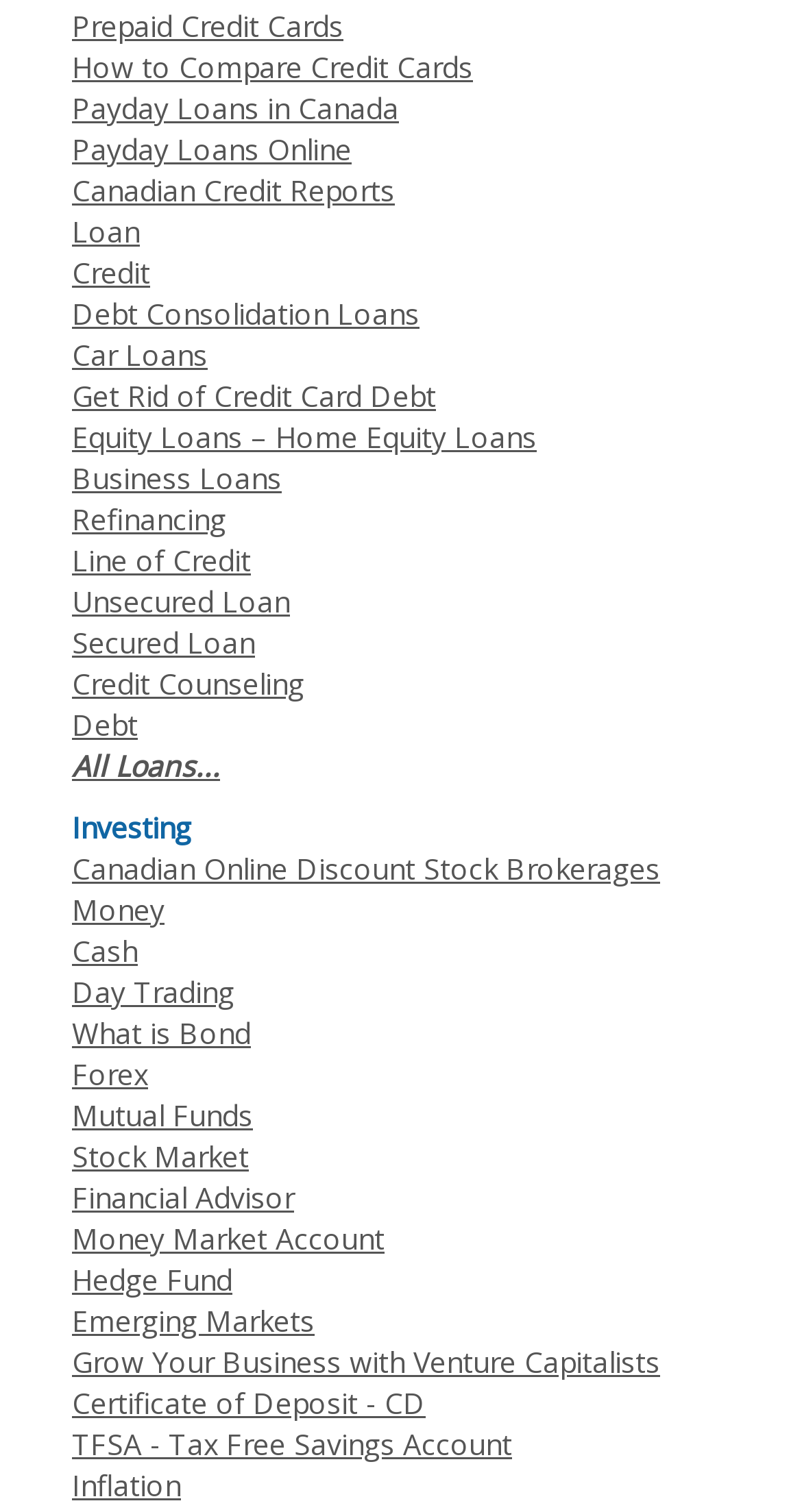Can you pinpoint the bounding box coordinates for the clickable element required for this instruction: "Read about TFSA - Tax Free Savings Account"? The coordinates should be four float numbers between 0 and 1, i.e., [left, top, right, bottom].

[0.09, 0.942, 0.638, 0.968]